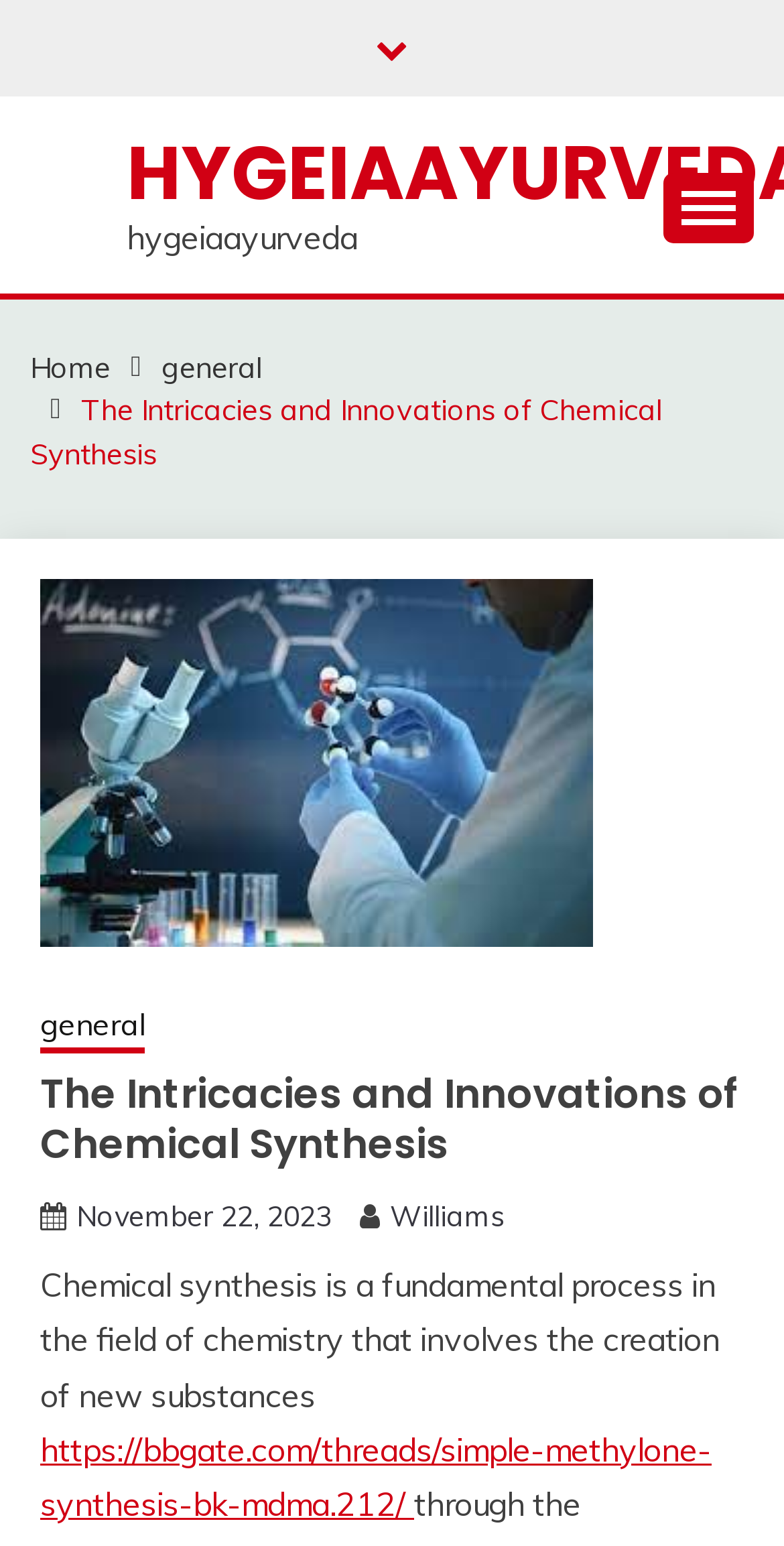Mark the bounding box of the element that matches the following description: "parent_node: HYGEIAAYURVEDA".

[0.846, 0.112, 0.962, 0.157]